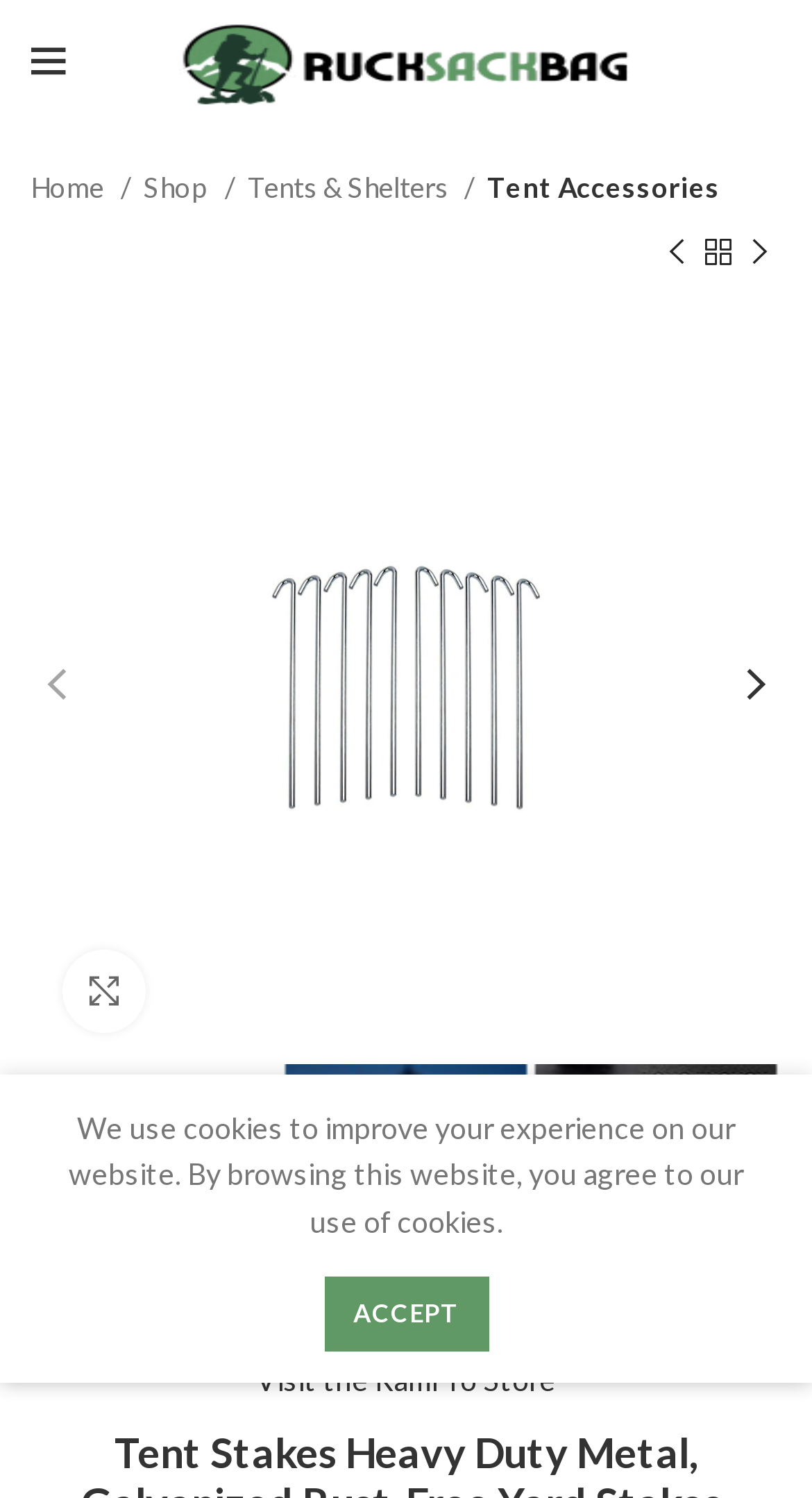Highlight the bounding box coordinates of the region I should click on to meet the following instruction: "Go to home page".

[0.038, 0.111, 0.162, 0.141]